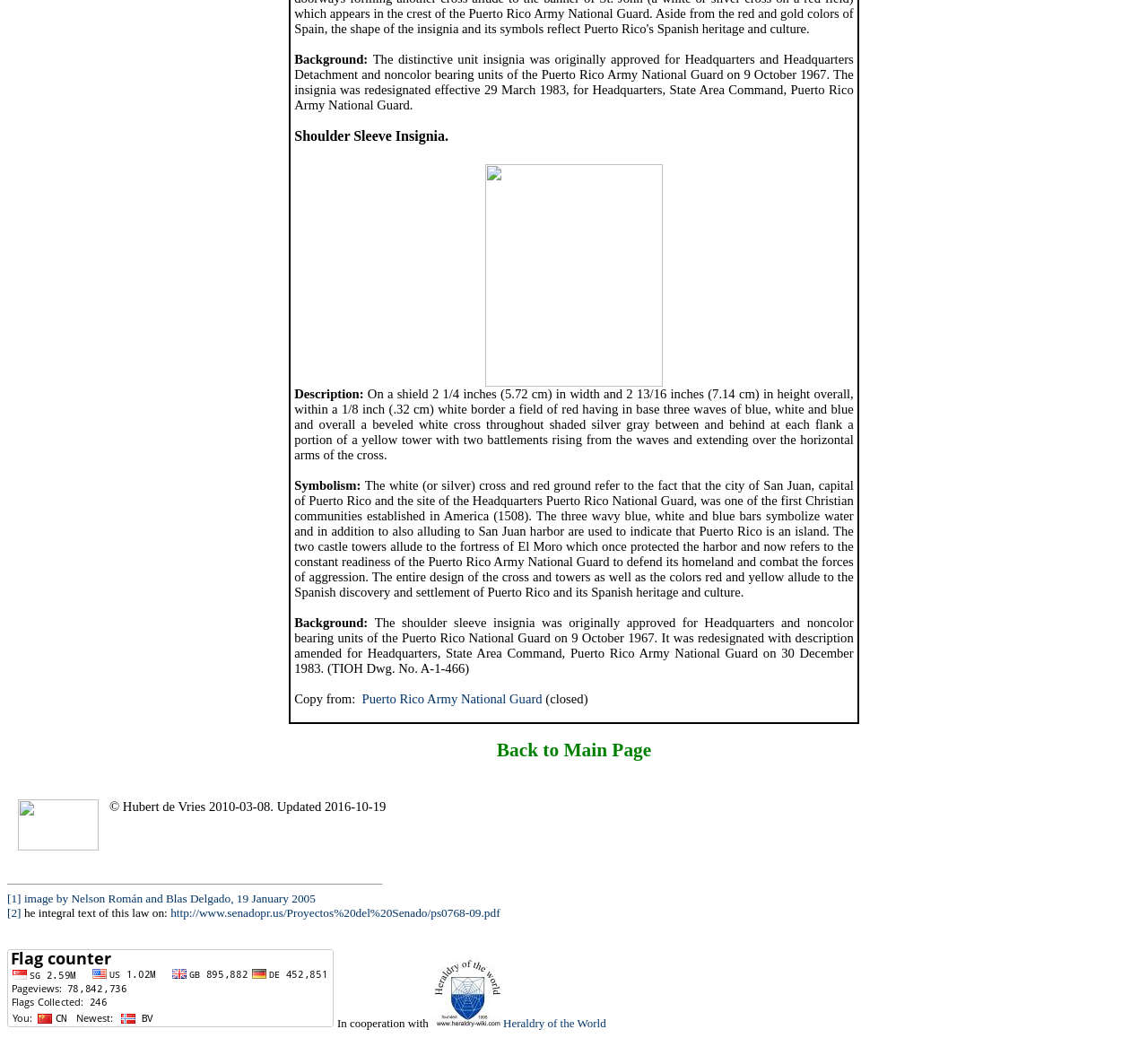What is the shape of the shield?
Refer to the image and give a detailed answer to the query.

The answer can be found in the description of the shoulder sleeve insignia, which states that the shield is 2 1/4 inches in width and 2 13/16 inches in height overall.